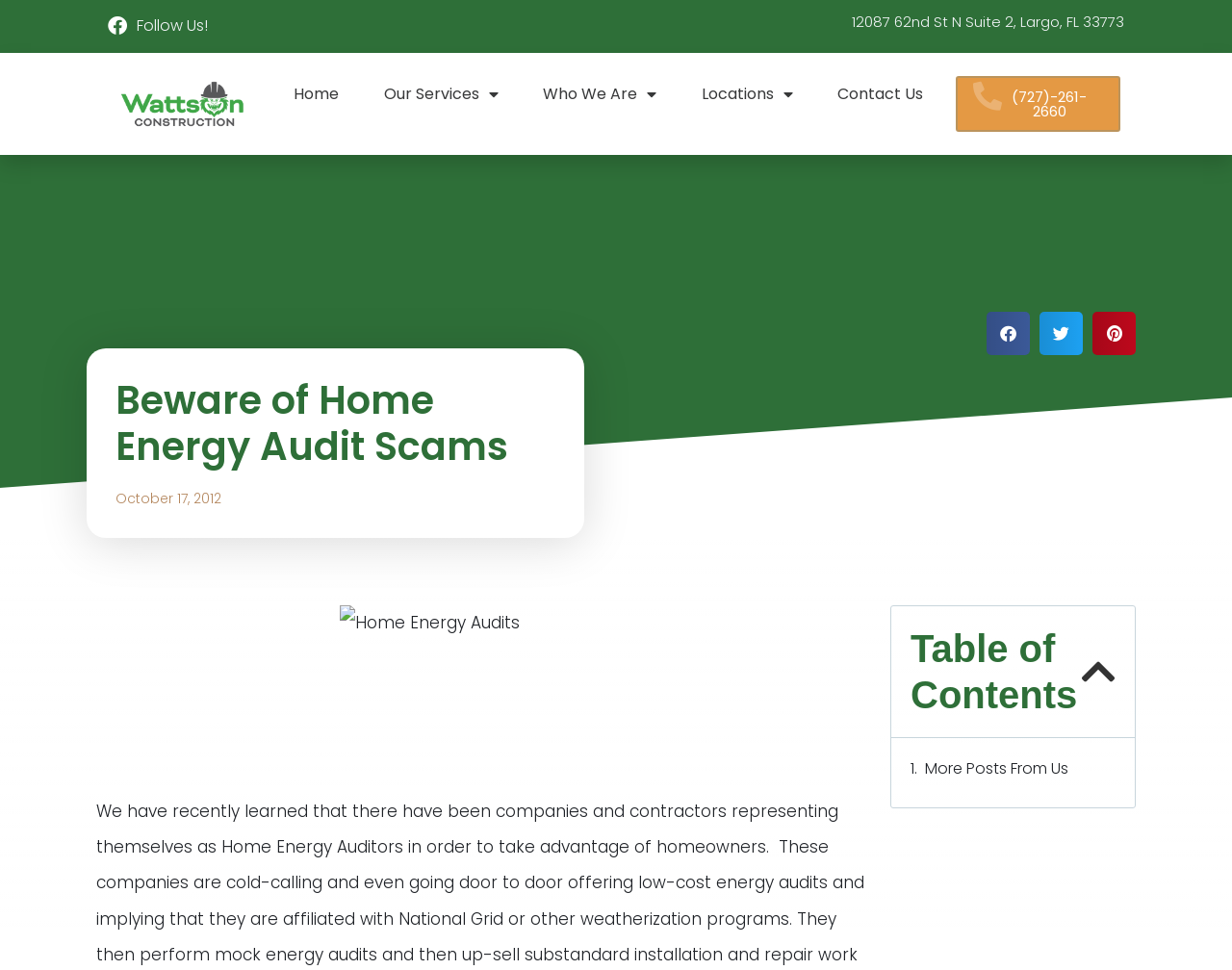Identify the bounding box of the UI component described as: "Locations".

[0.551, 0.076, 0.662, 0.118]